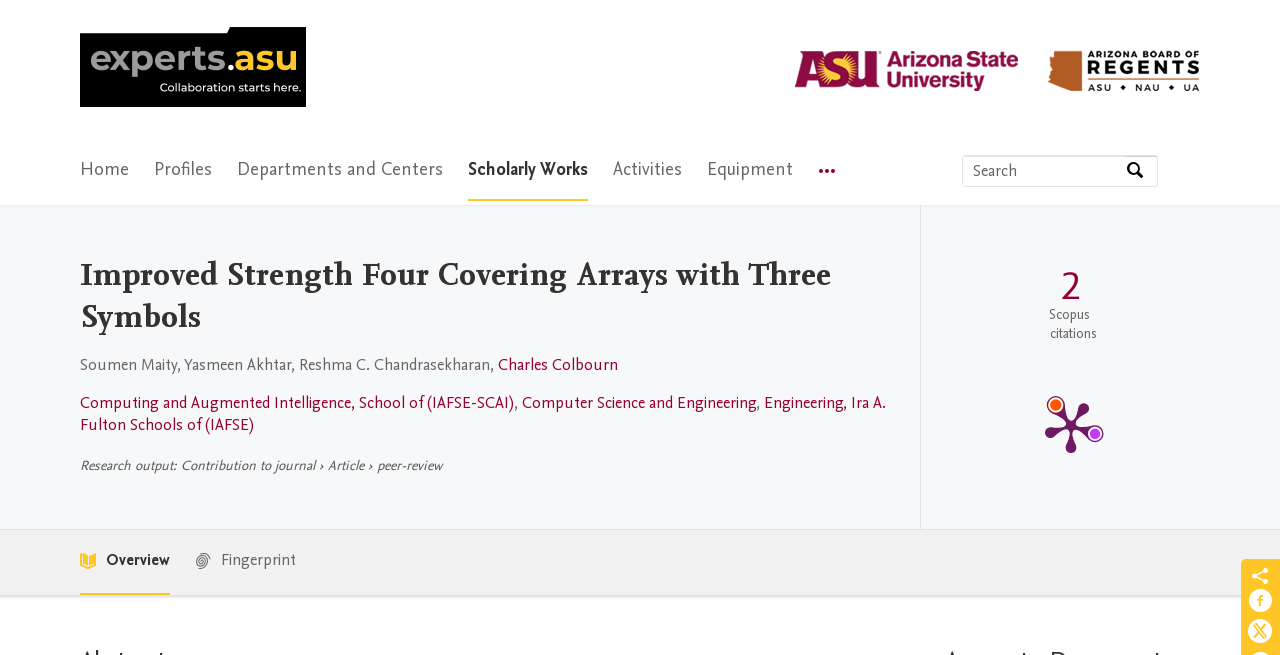Find the bounding box of the UI element described as: "Charles Colbourn". The bounding box coordinates should be given as four float values between 0 and 1, i.e., [left, top, right, bottom].

[0.389, 0.54, 0.483, 0.573]